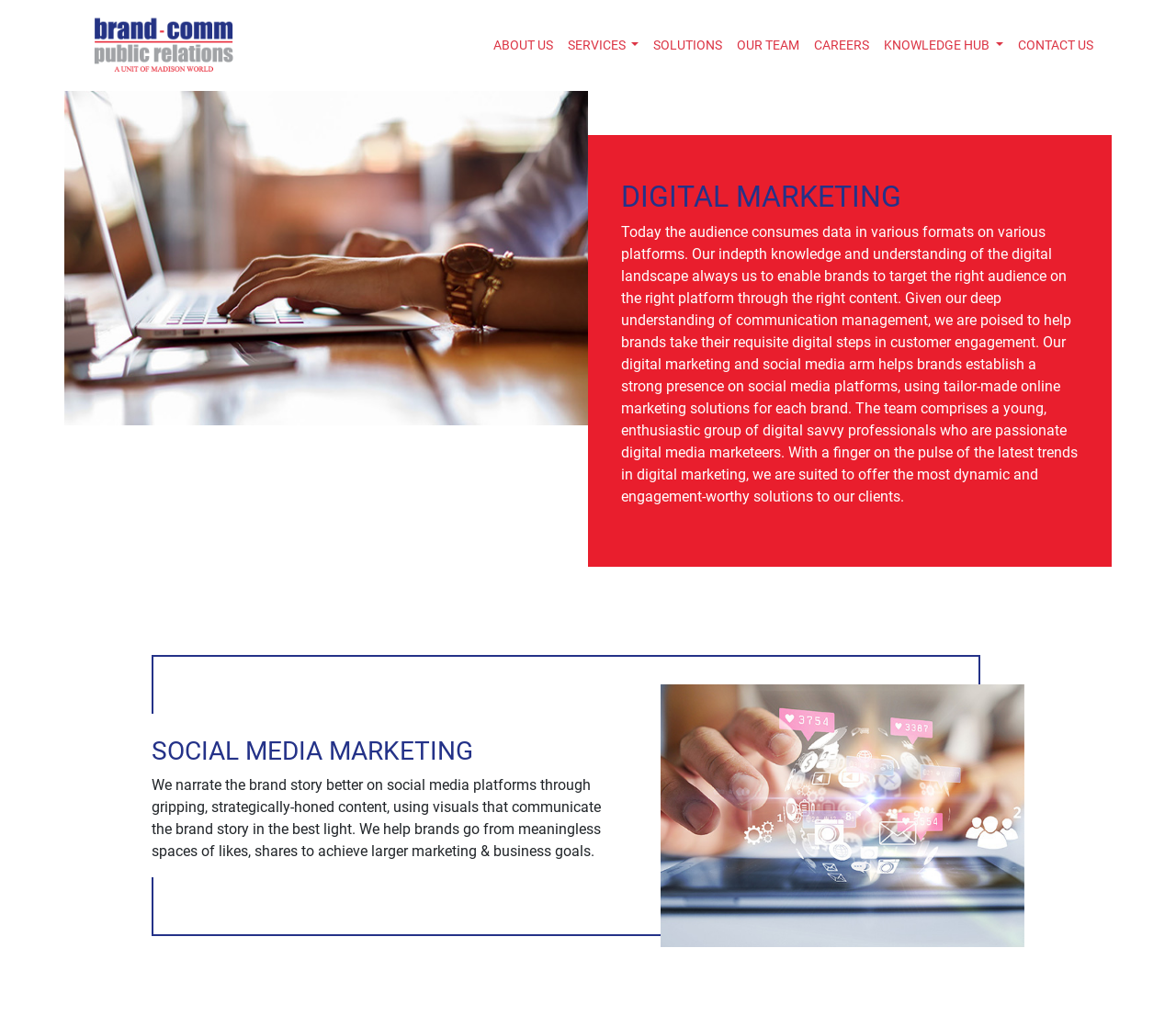Determine the bounding box coordinates in the format (top-left x, top-left y, bottom-right x, bottom-right y). Ensure all values are floating point numbers between 0 and 1. Identify the bounding box of the UI element described by: OUR TEAM

[0.621, 0.028, 0.686, 0.061]